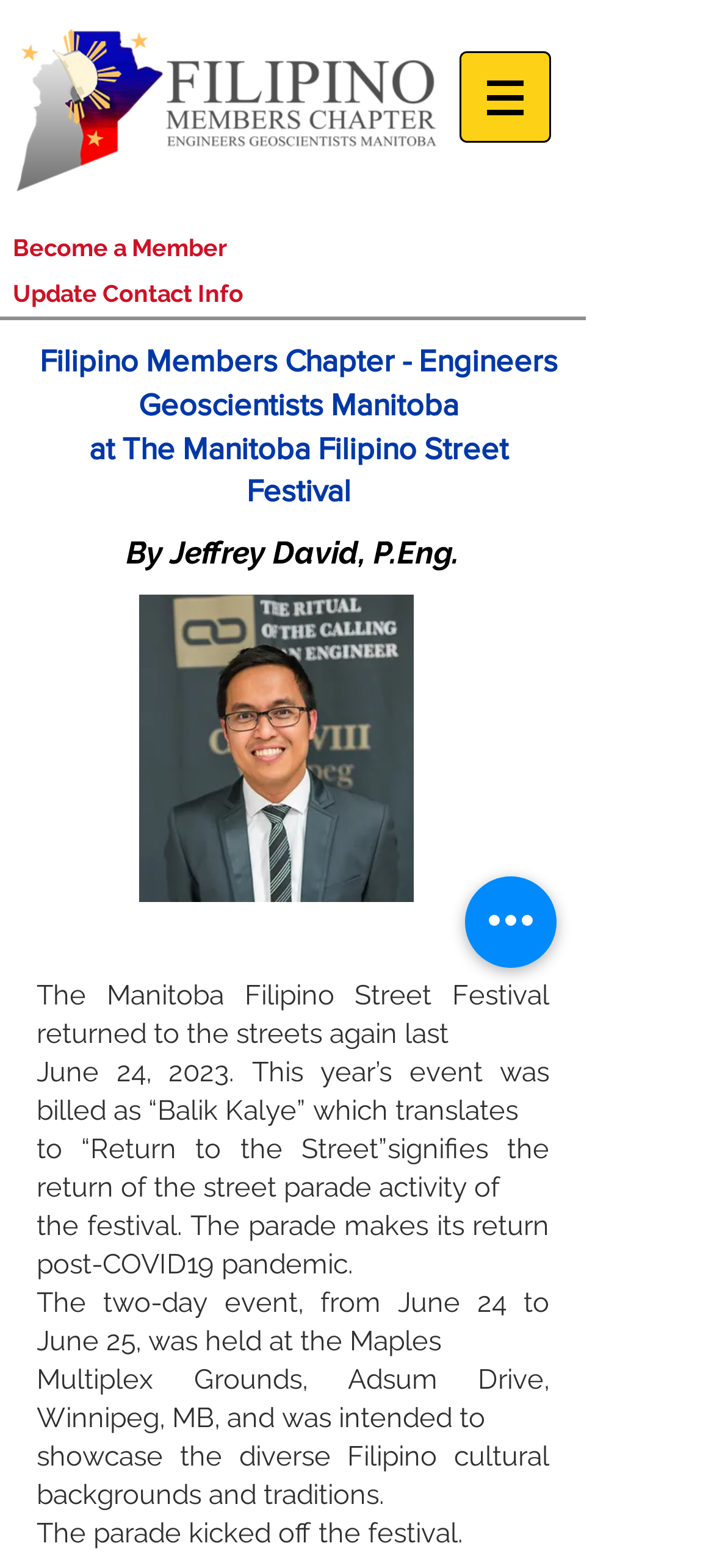What is the name of the author of the article?
Ensure your answer is thorough and detailed.

I determined the answer by reading the heading 'By Jeffrey David, P.Eng.' which indicates that Jeffrey David, P.Eng. is the author of the article.